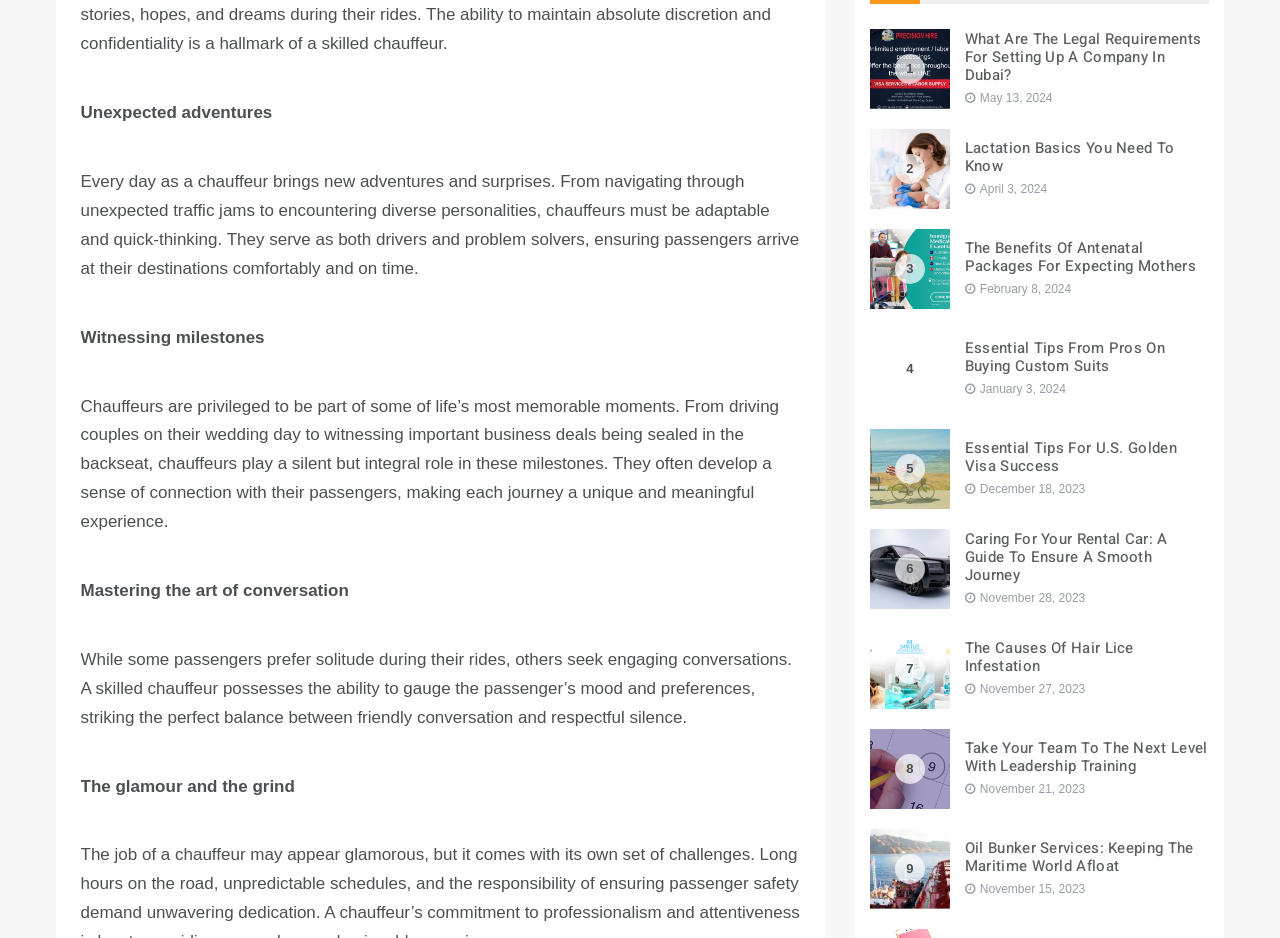Given the description May 13, 2024, predict the bounding box coordinates of the UI element. Ensure the coordinates are in the format (top-left x, top-left y, bottom-right x, bottom-right y) and all values are between 0 and 1.

[0.754, 0.065, 0.822, 0.08]